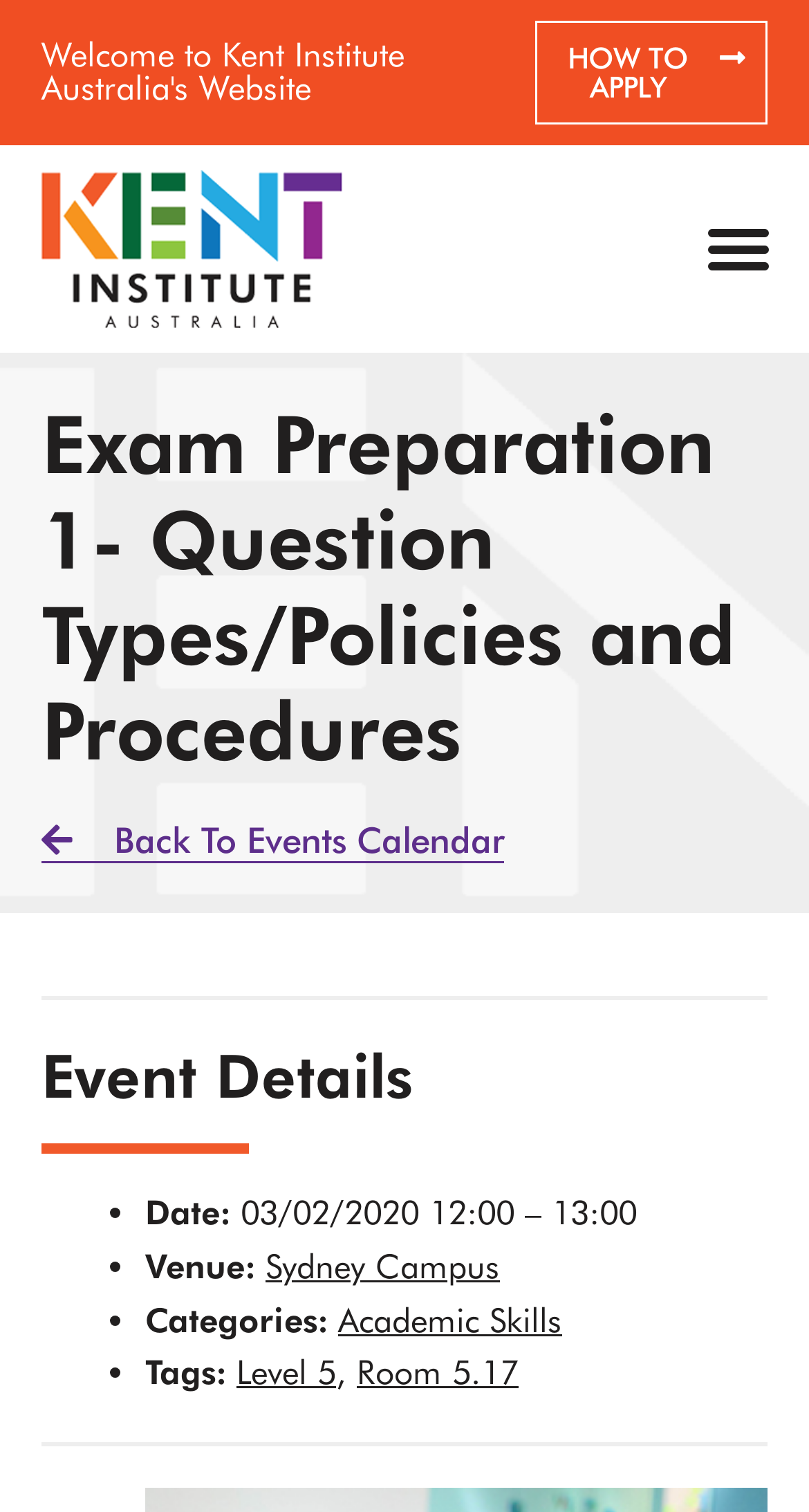Based on the element description: "How to Apply", identify the bounding box coordinates for this UI element. The coordinates must be four float numbers between 0 and 1, listed as [left, top, right, bottom].

[0.66, 0.014, 0.949, 0.082]